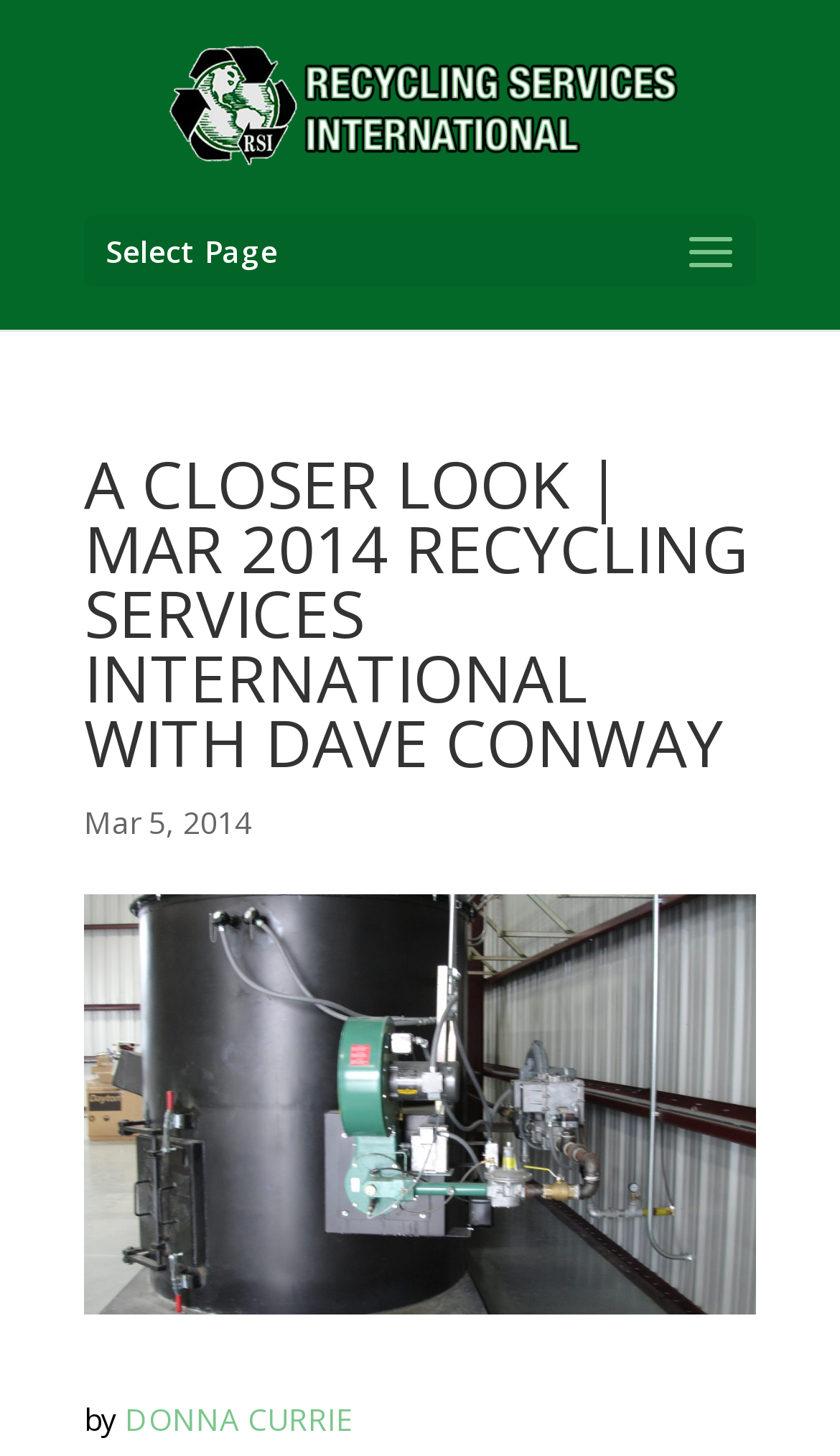Identify the bounding box of the UI element described as follows: "alt="Recycling Services International"". Provide the coordinates as four float numbers in the range of 0 to 1 [left, top, right, bottom].

[0.197, 0.057, 0.813, 0.085]